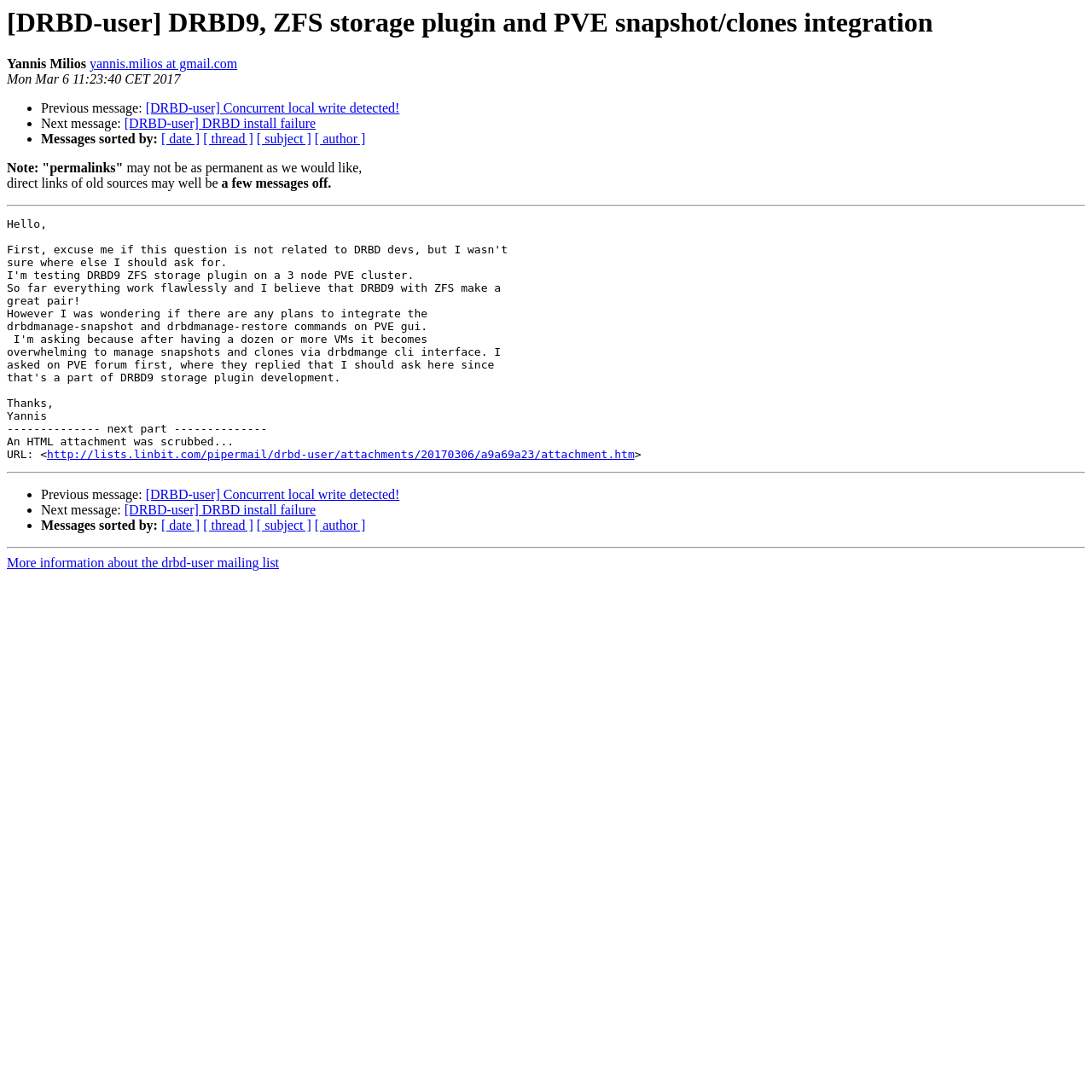Could you provide the bounding box coordinates for the portion of the screen to click to complete this instruction: "Get more information about the drbd-user mailing list"?

[0.006, 0.509, 0.256, 0.522]